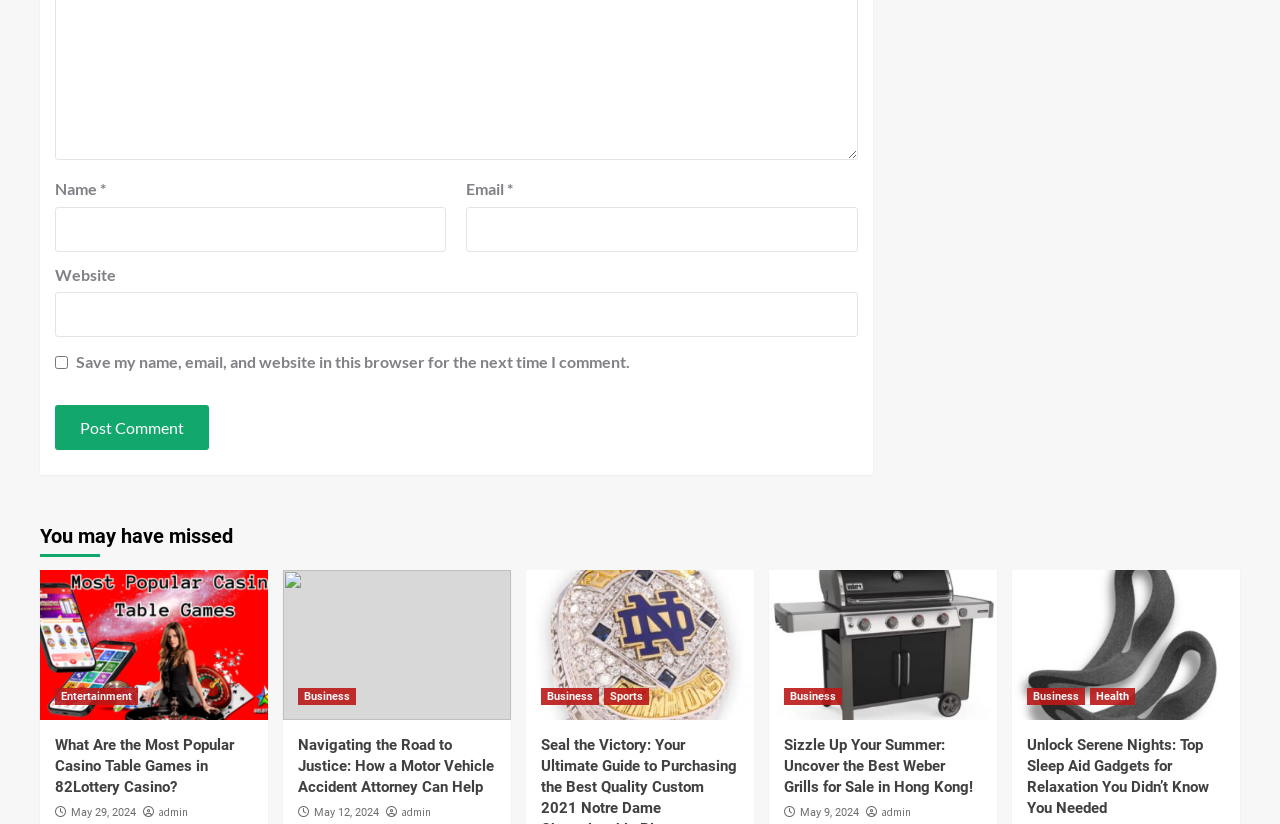Find the bounding box of the UI element described as follows: "alt="sleep aid gadgets for relaxation"".

[0.791, 0.692, 0.969, 0.874]